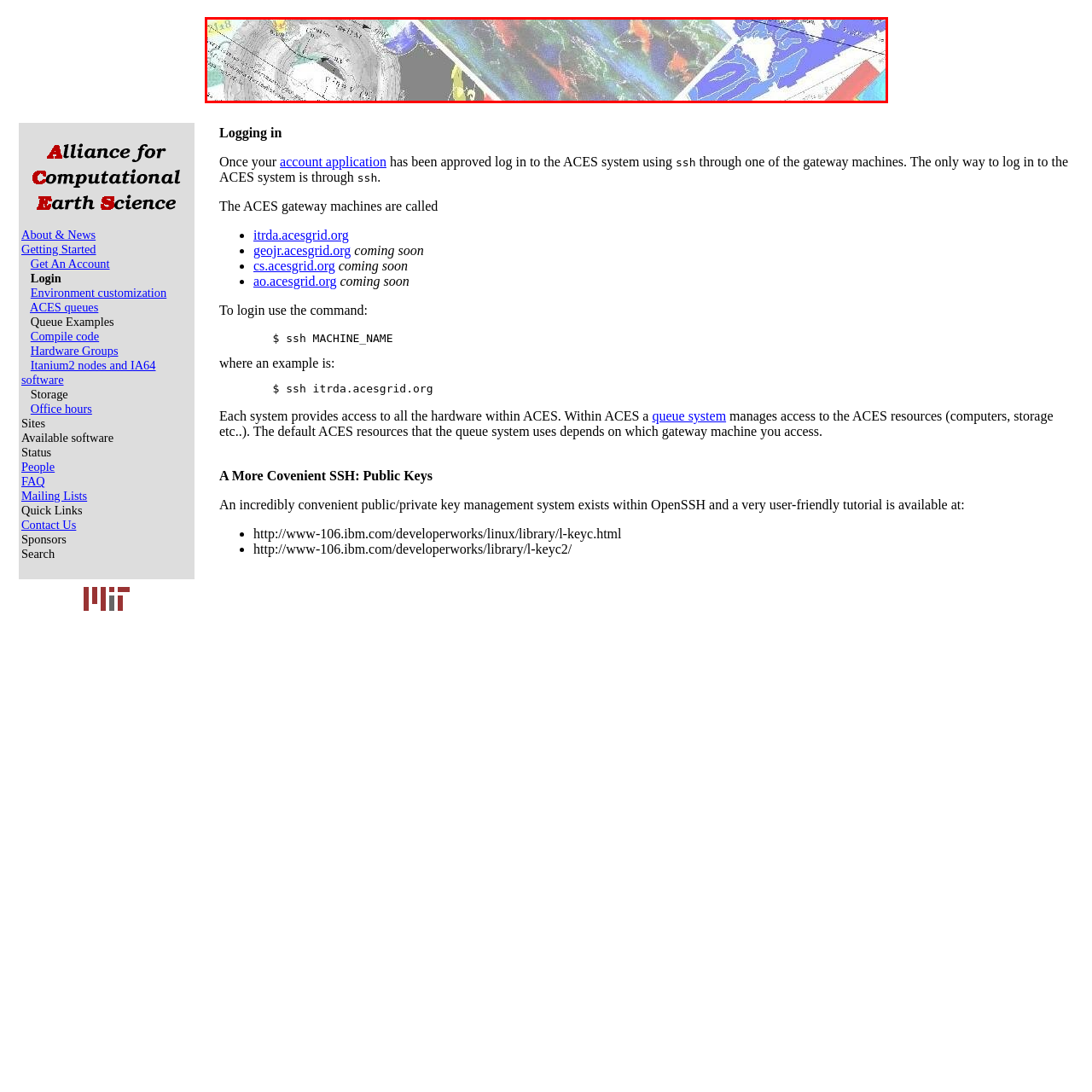Create a thorough and descriptive caption for the photo marked by the red boundary.

The image features a collage of various scientific and geographical maps, illustrating a rich tapestry of data related to the Earth sciences. The maps display different colors, patterns, and symbols, indicating various geological features, topographical details, and possibly environmental data. This visual representation is likely used in the context of the Alliance for Computational Earth Science, which focuses on computational approaches to understanding and managing Earth's resources. The intricate overlays and design suggest a comprehensive analysis of complex geological data, highlighting the innovative research methodologies utilized in earth sciences.